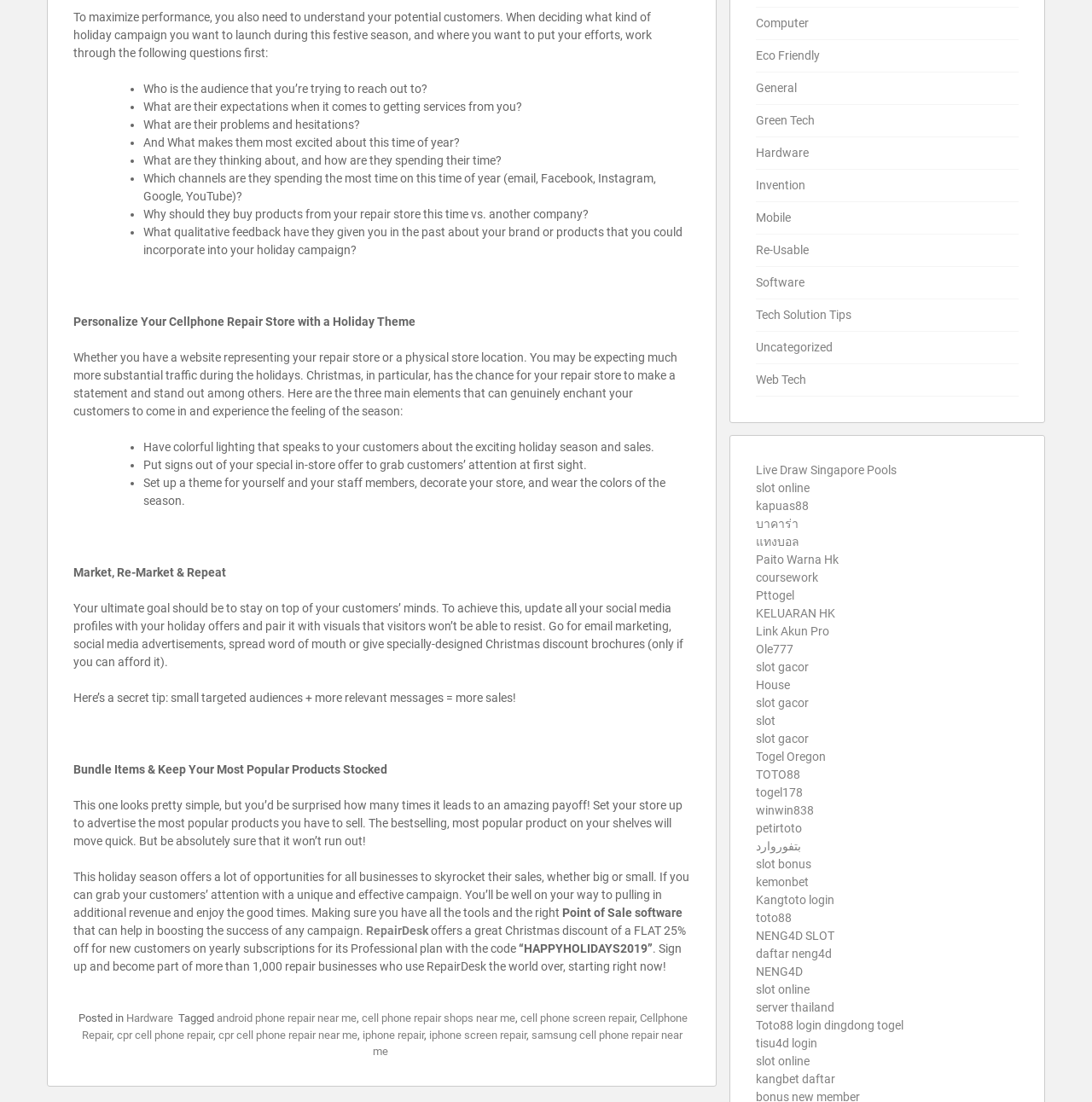Specify the bounding box coordinates of the element's area that should be clicked to execute the given instruction: "Visit the 'Cellphone Repair' page". The coordinates should be four float numbers between 0 and 1, i.e., [left, top, right, bottom].

[0.075, 0.918, 0.63, 0.945]